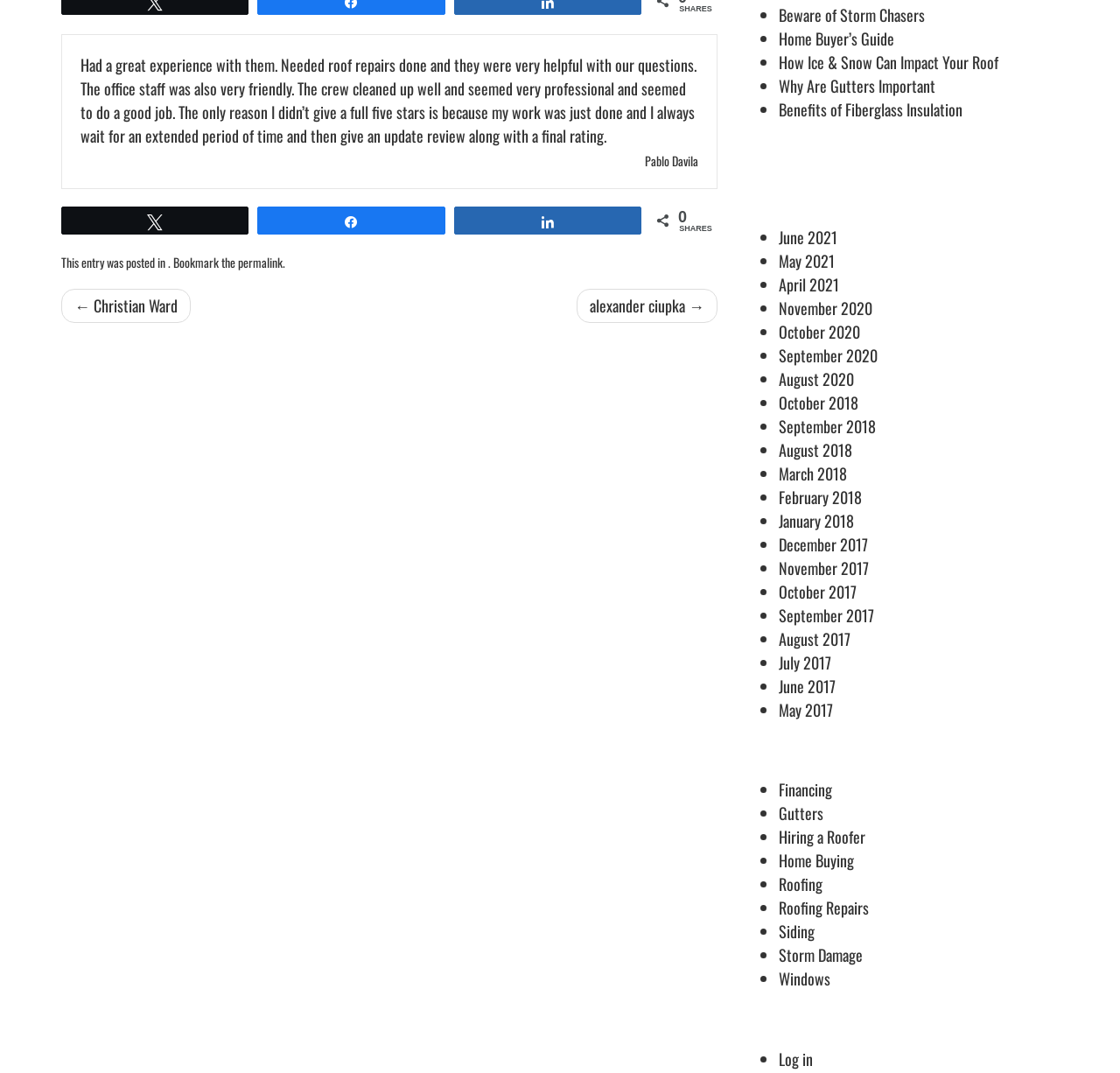Find the UI element described as: "Why Are Gutters Important" and predict its bounding box coordinates. Ensure the coordinates are four float numbers between 0 and 1, [left, top, right, bottom].

[0.695, 0.069, 0.835, 0.091]